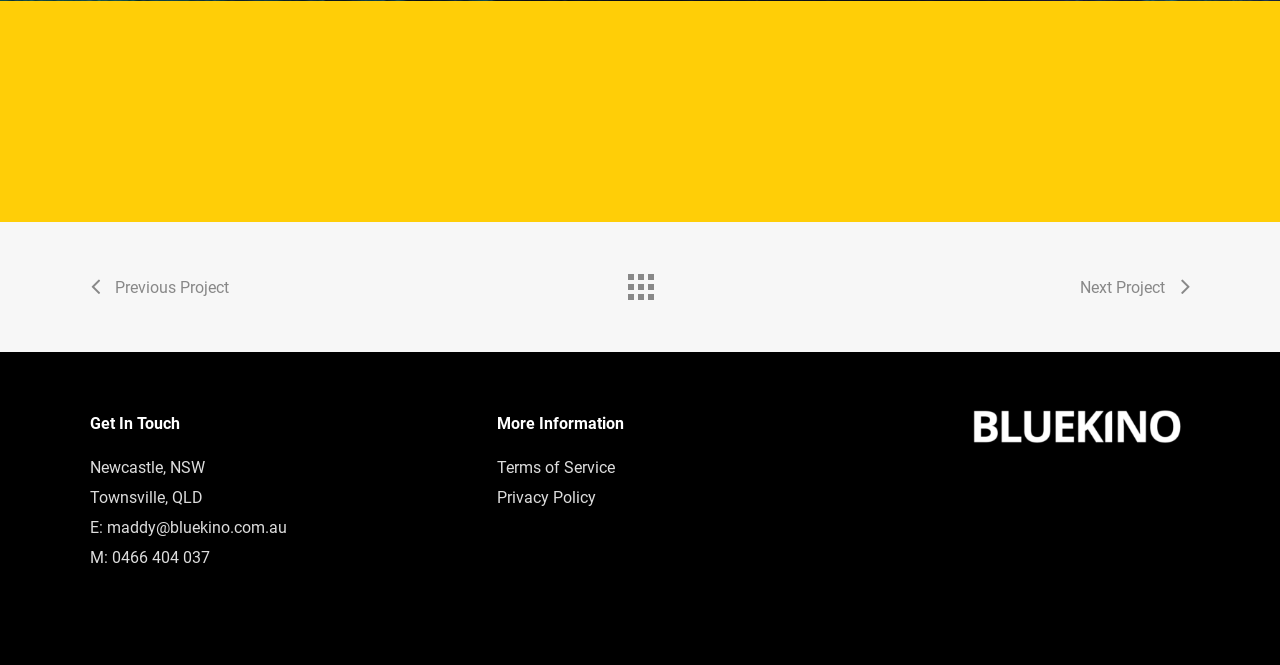How many locations are listed for contact?
Using the visual information, reply with a single word or short phrase.

2